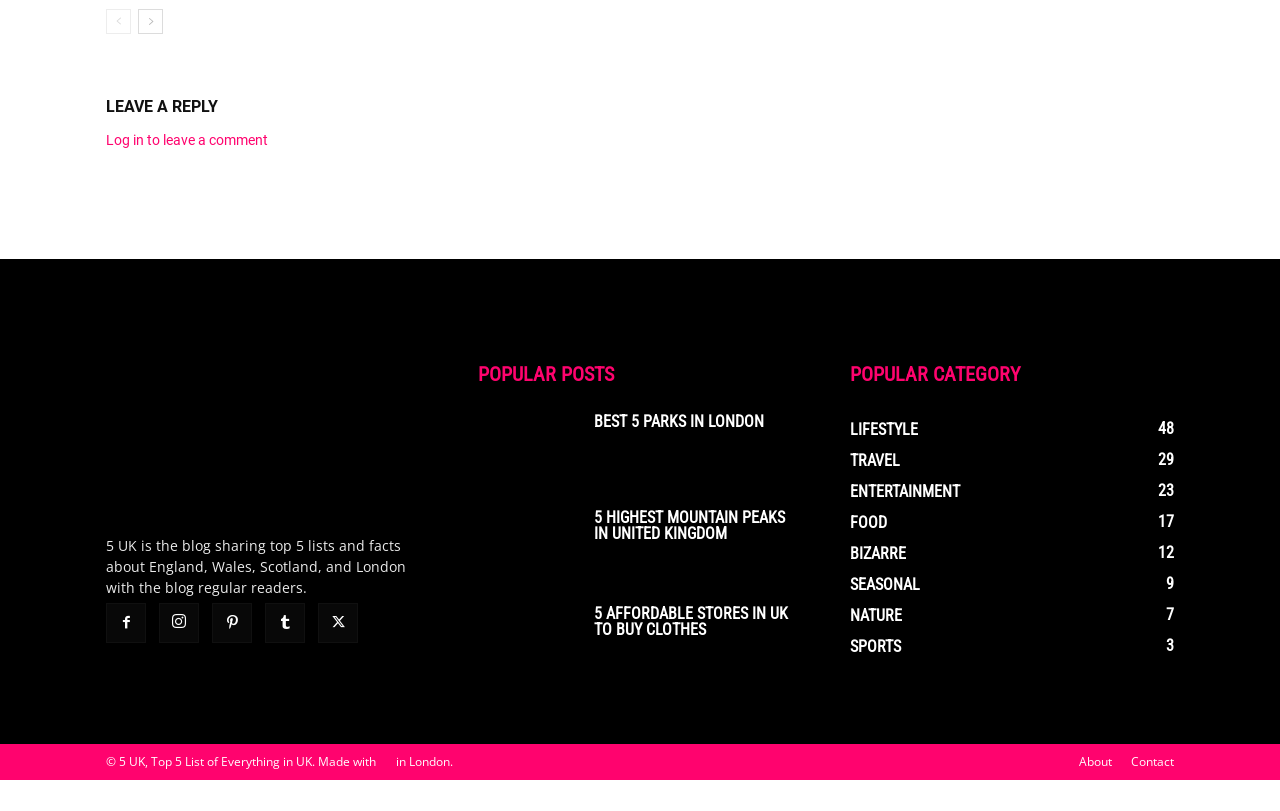Locate the UI element that matches the description title="Best 5 Parks in London" in the webpage screenshot. Return the bounding box coordinates in the format (top-left x, top-left y, bottom-right x, bottom-right y), with values ranging from 0 to 1.

[0.373, 0.511, 0.452, 0.597]